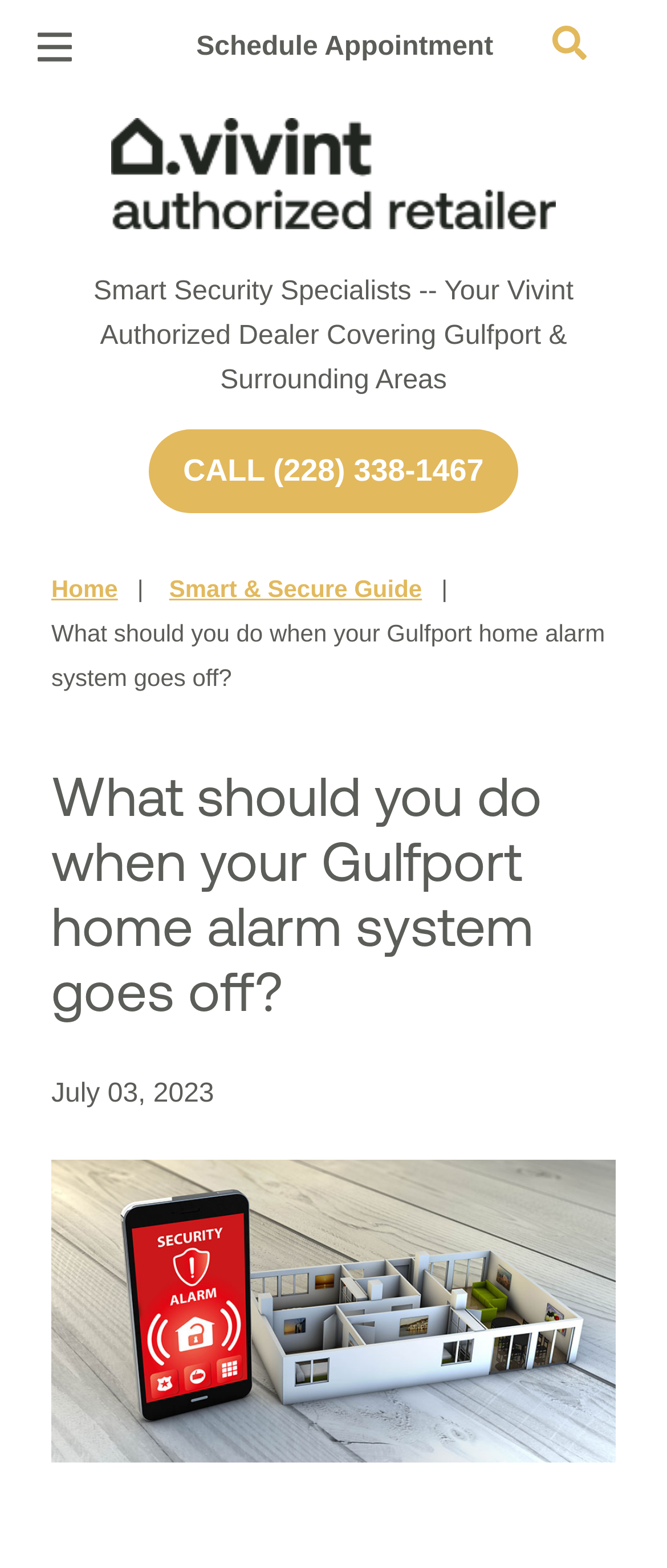Can you find and provide the title of the webpage?

What should you do when your Gulfport home alarm system goes off?